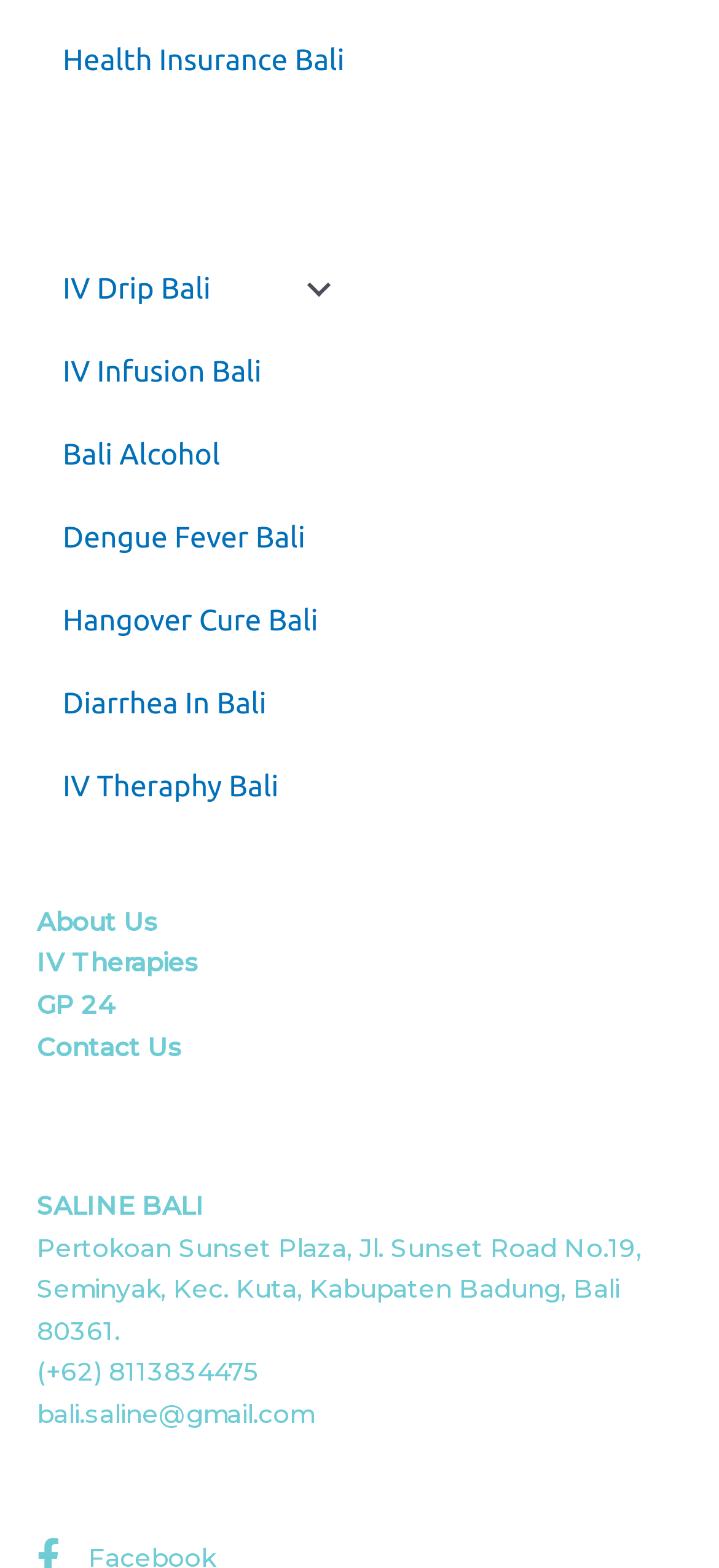What is the address of the Saline Bali clinic?
Please use the image to provide a one-word or short phrase answer.

Pertokoan Sunset Plaza, Jl. Sunset Road No.19, Seminyak, Kec. Kuta, Kabupaten Badung, Bali 80361